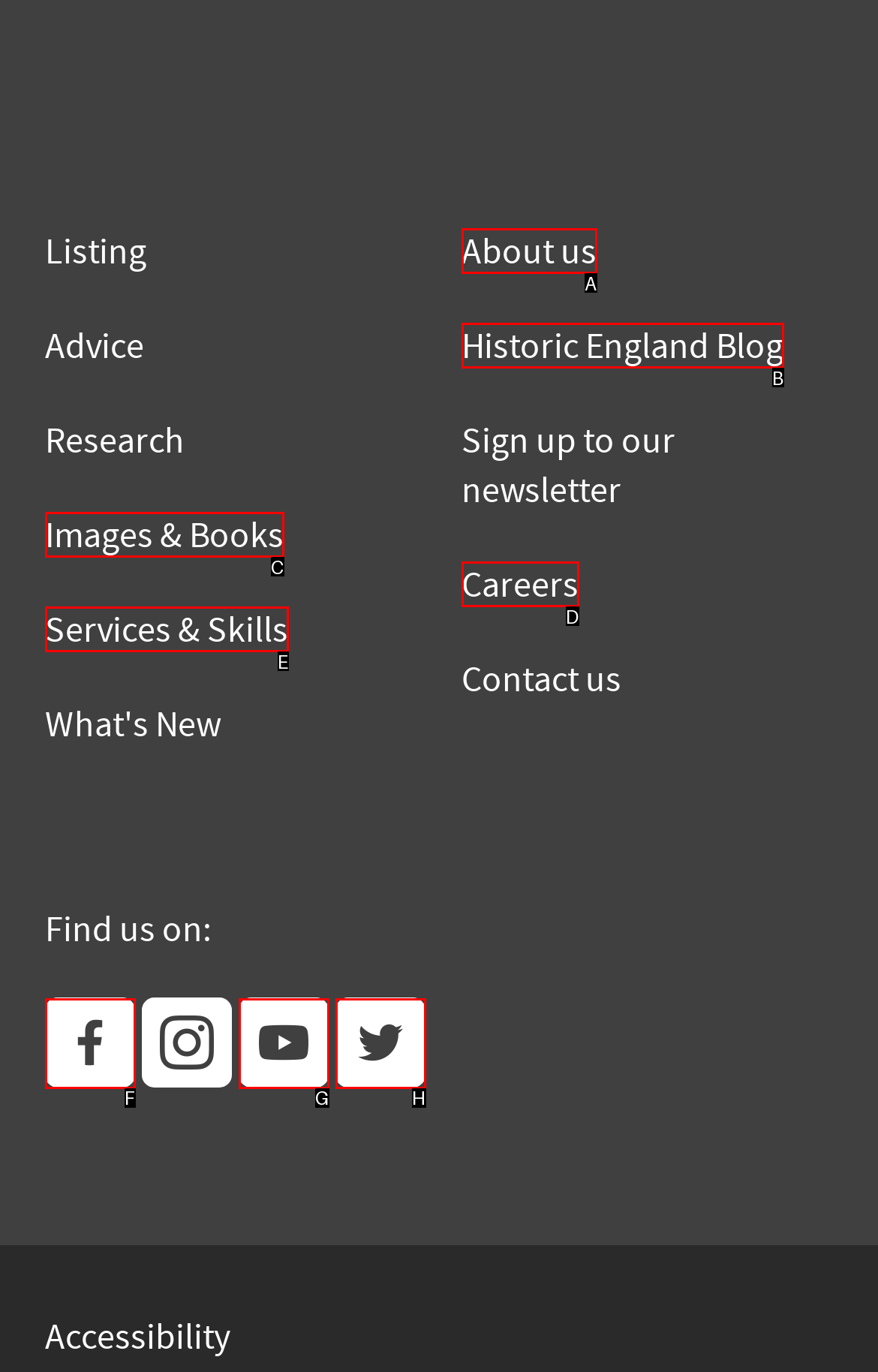Based on the description: Images & Books, identify the matching HTML element. Reply with the letter of the correct option directly.

C